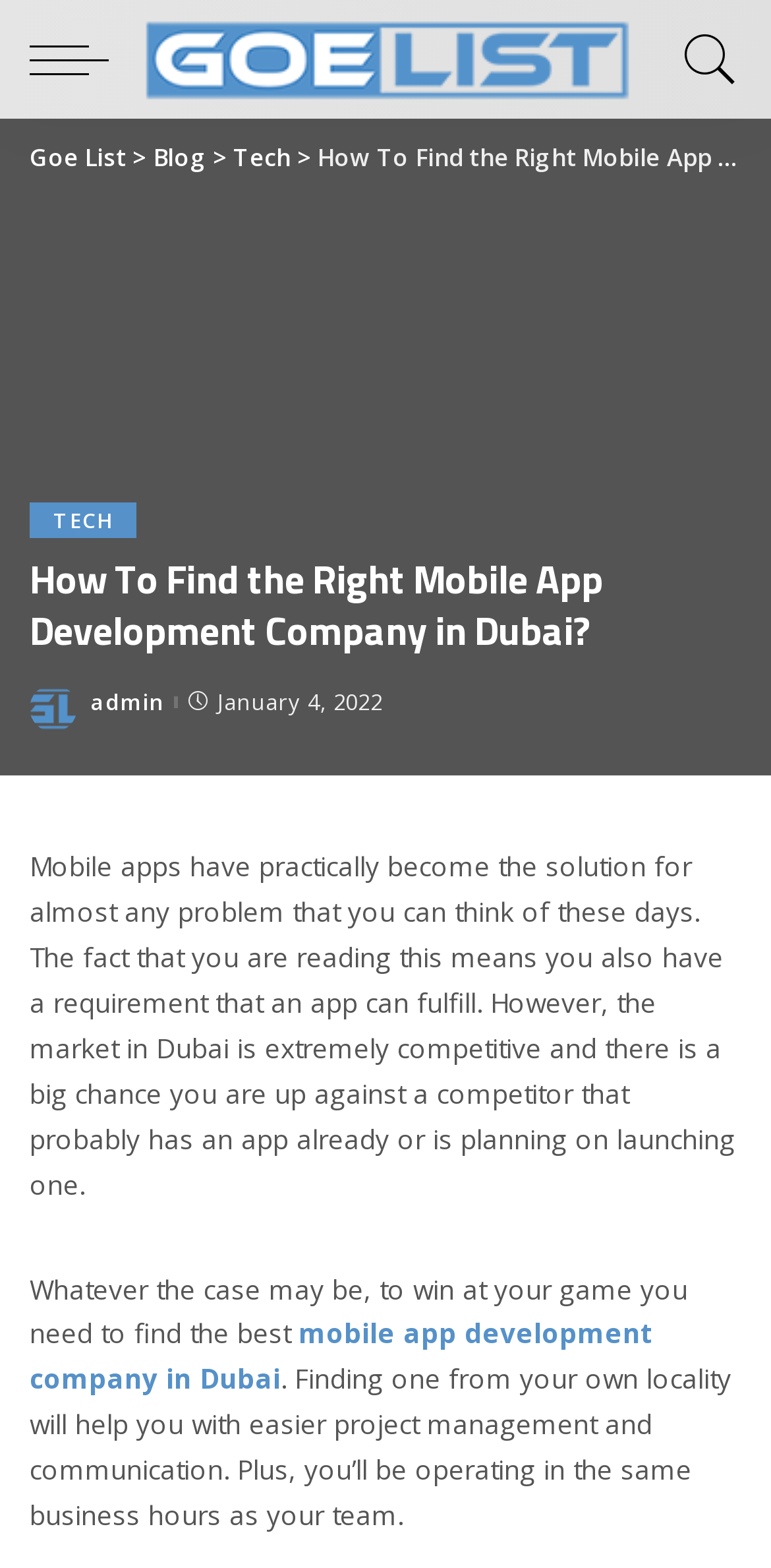What is the main challenge in the Dubai market?
Please answer the question with as much detail as possible using the screenshot.

The main challenge in the Dubai market, as mentioned in the blog post, is the high competition, with many competitors already having an app or planning to launch one.